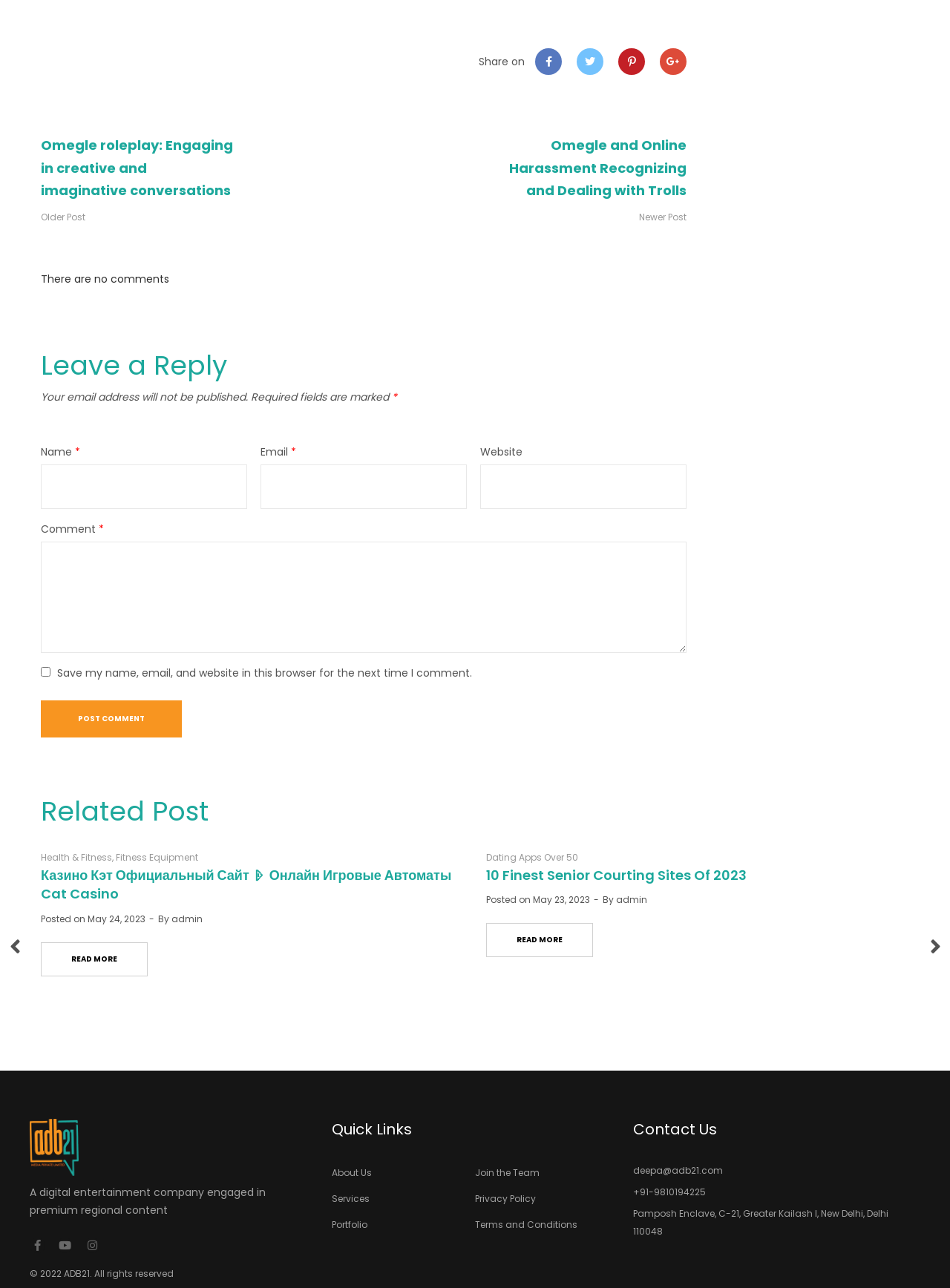Find the bounding box coordinates corresponding to the UI element with the description: "parent_node: Posted in". The coordinates should be formatted as [left, top, right, bottom], with values as floats between 0 and 1.

[0.969, 0.724, 1.0, 0.747]